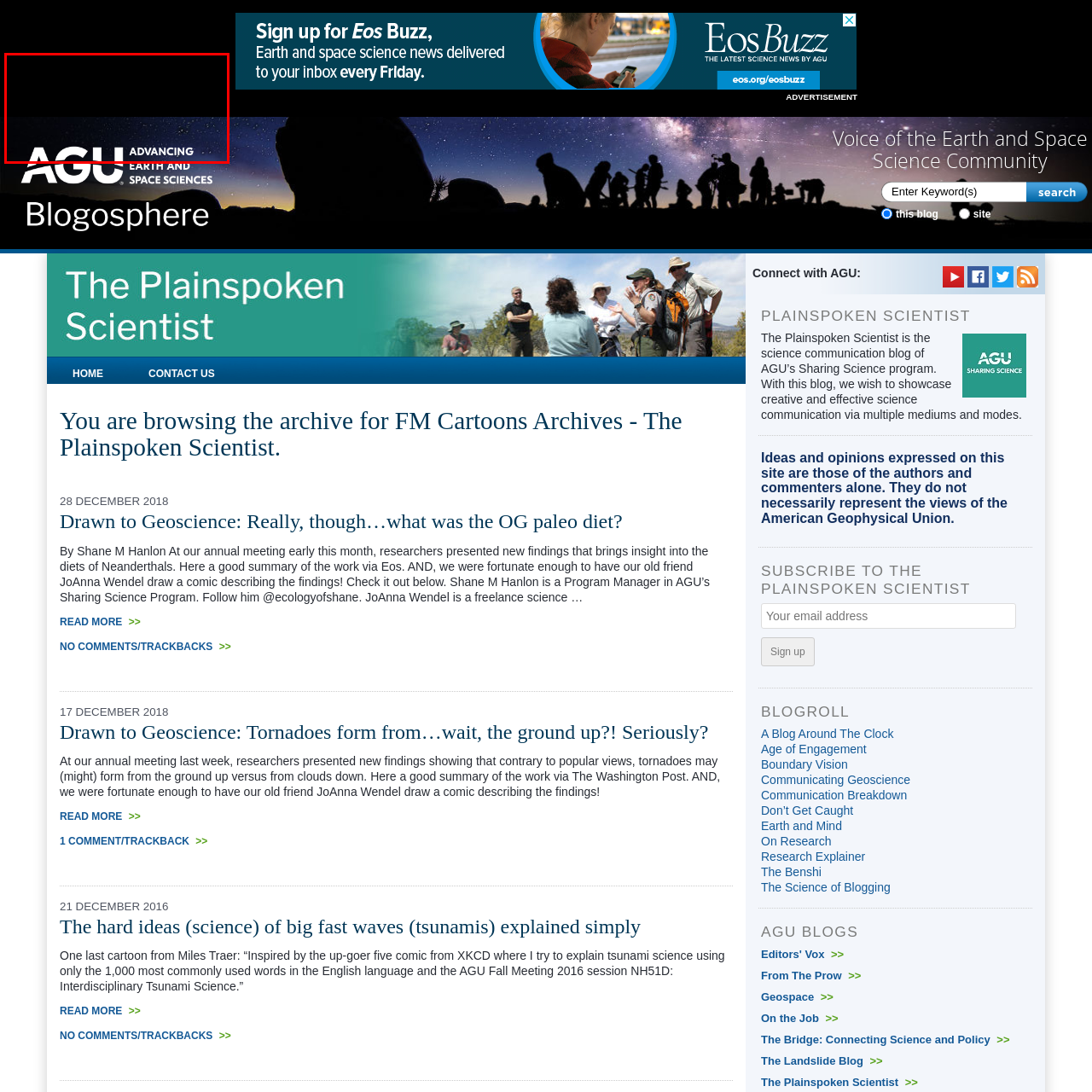Focus on the image outlined in red and offer a detailed answer to the question below, relying on the visual elements in the image:
What is the slogan of the American Geophysical Union?

The AGU logo features the slogan 'ADVANCING EARTH AND SPACE SCIENCE' in a smaller font, which is a key part of the visual representation of the organization's mission and values.